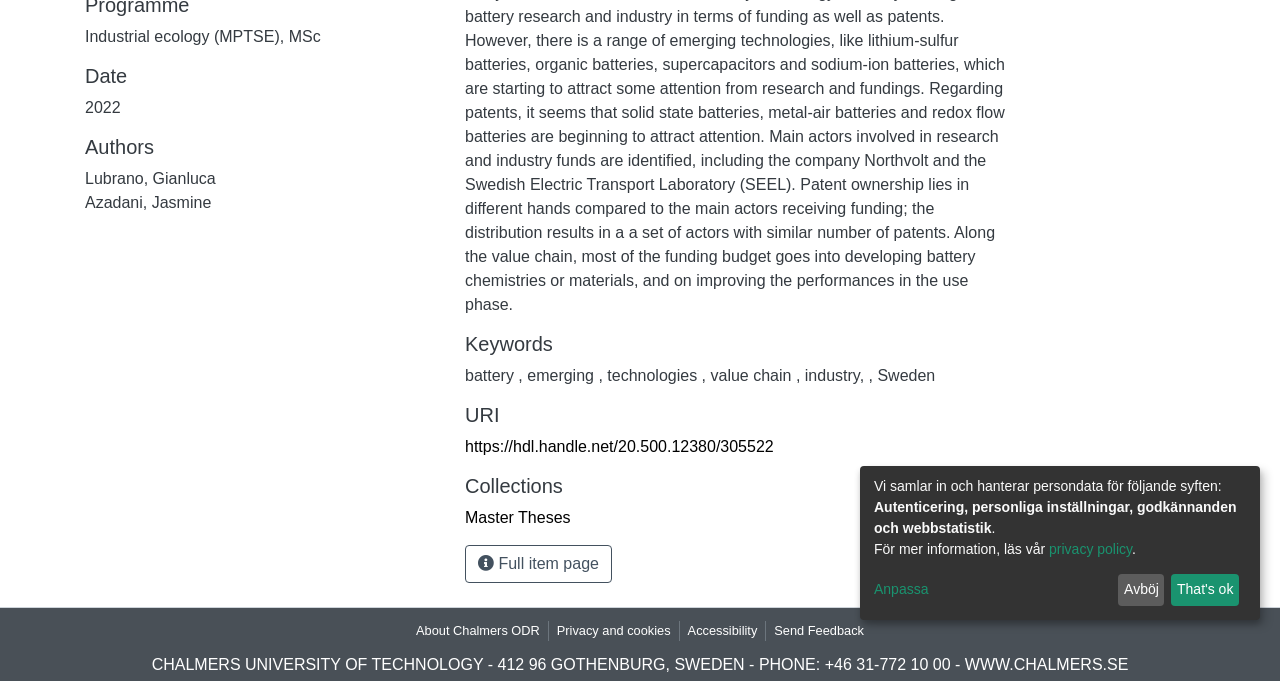Find the UI element described as: "Accessibility" and predict its bounding box coordinates. Ensure the coordinates are four float numbers between 0 and 1, [left, top, right, bottom].

[0.531, 0.912, 0.598, 0.941]